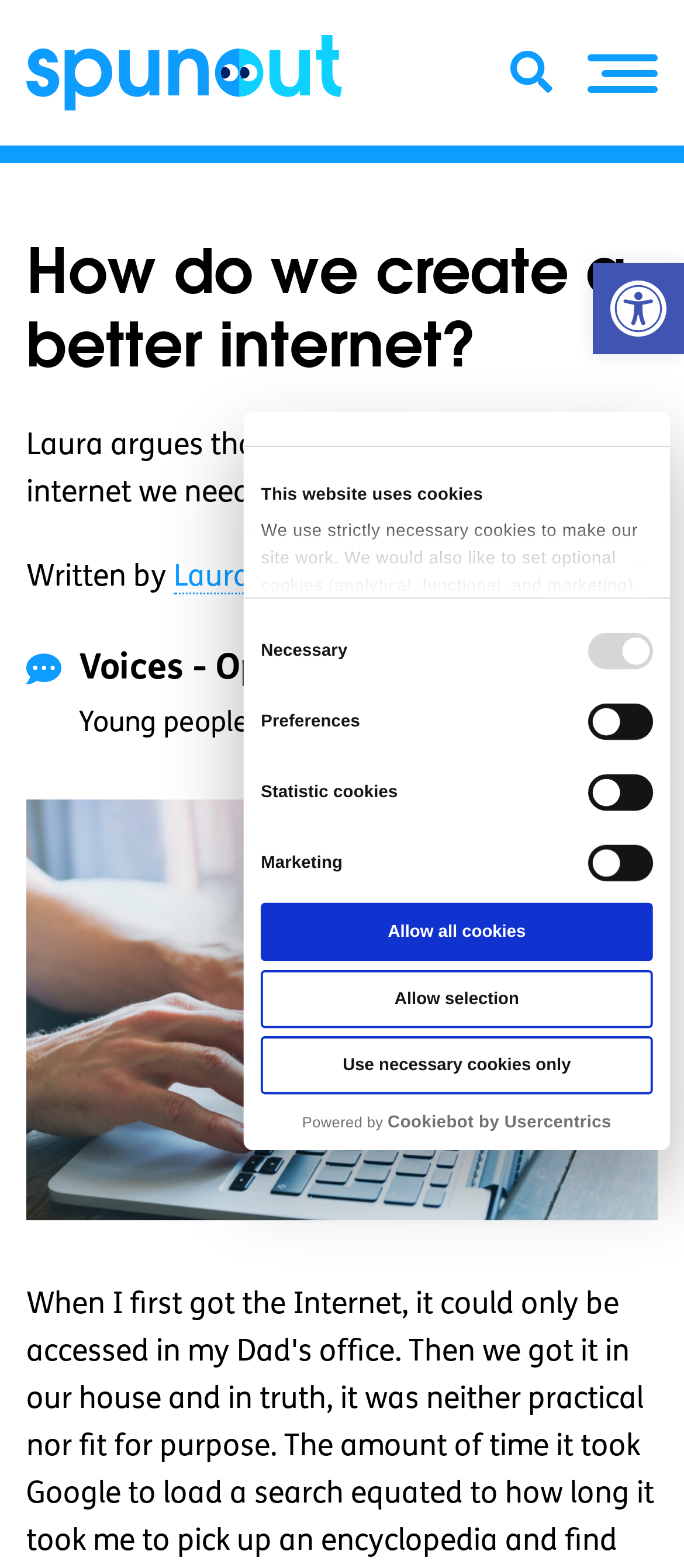What is the category of the article?
Using the visual information, reply with a single word or short phrase.

Voices - Opinion